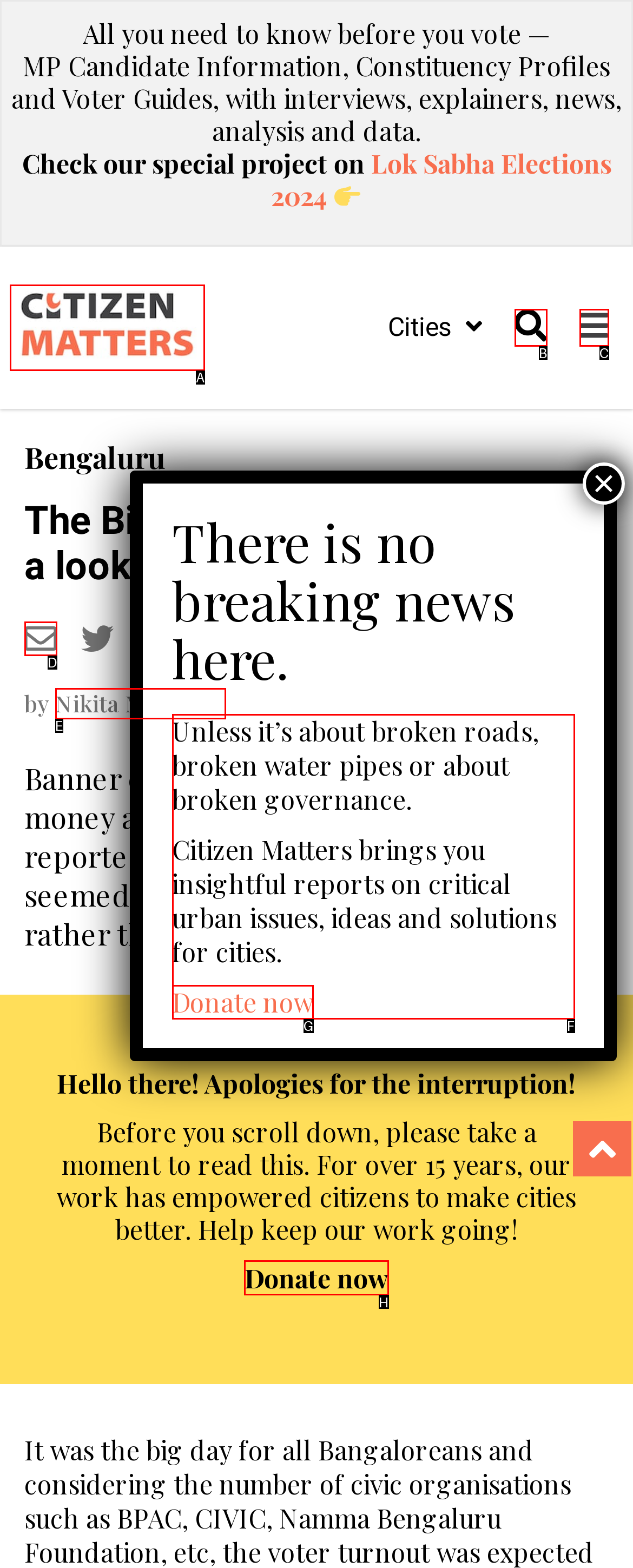For the instruction: Donate now, determine the appropriate UI element to click from the given options. Respond with the letter corresponding to the correct choice.

H